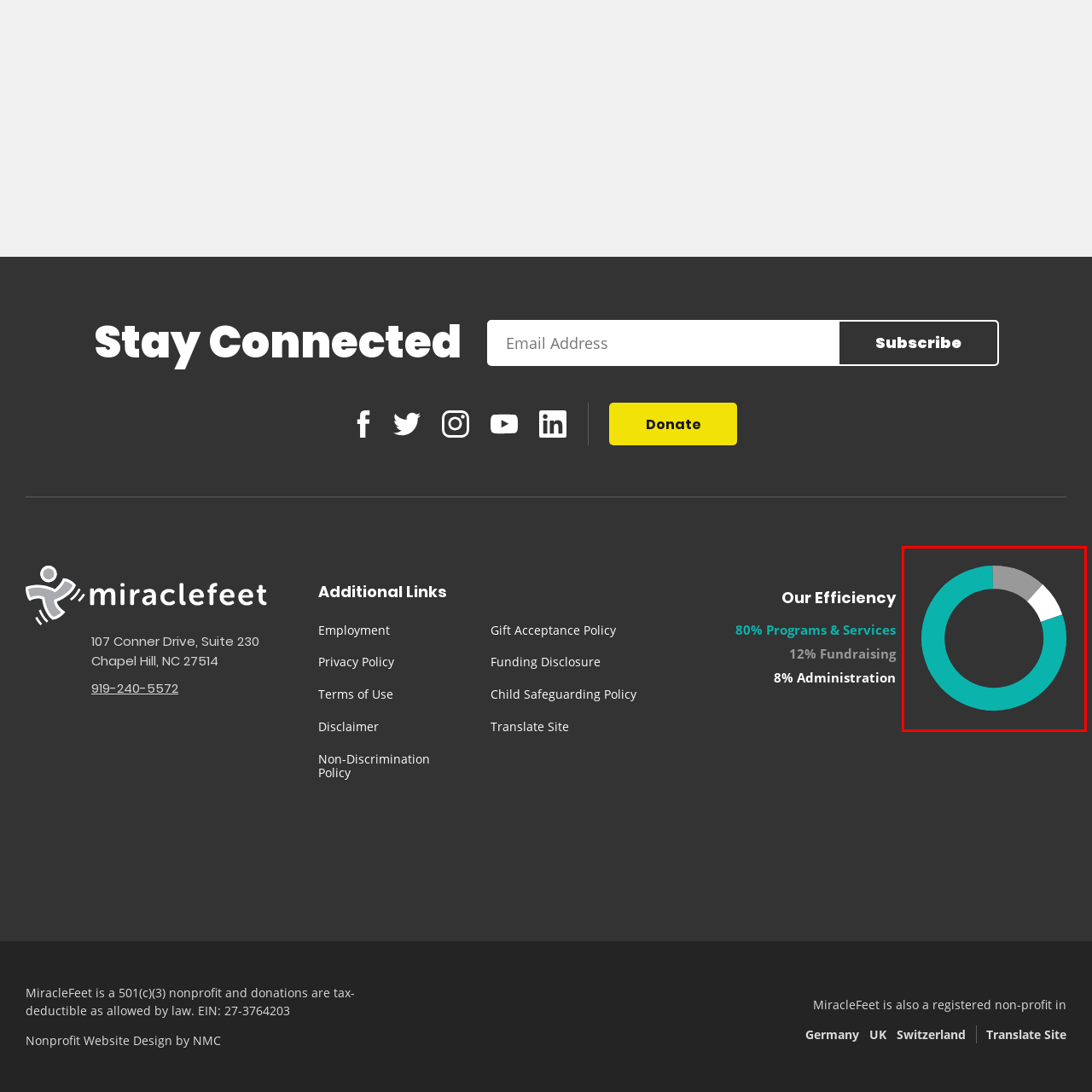Elaborate on the visual content inside the red-framed section with detailed information.

The image depicts a graphical representation of data, likely in the form of a circular progress or pie chart. The chart is divided into sections with varying colors, including a prominent turquoise segment and a smaller gray one, suggesting a visual breakdown of some important metrics. Surrounding these segments is a dark background, which enhances the visibility of the chart. This imagery is associated with the section titled "Our Efficiency," which communicates how resources are allocated within an organization. The chart visually emphasizes the distribution of funds, potentially indicating that a significant portion supports programs and services, while smaller segments represent fundraising and administrative costs, illustrating the organization's commitment to transparency and efficiency.